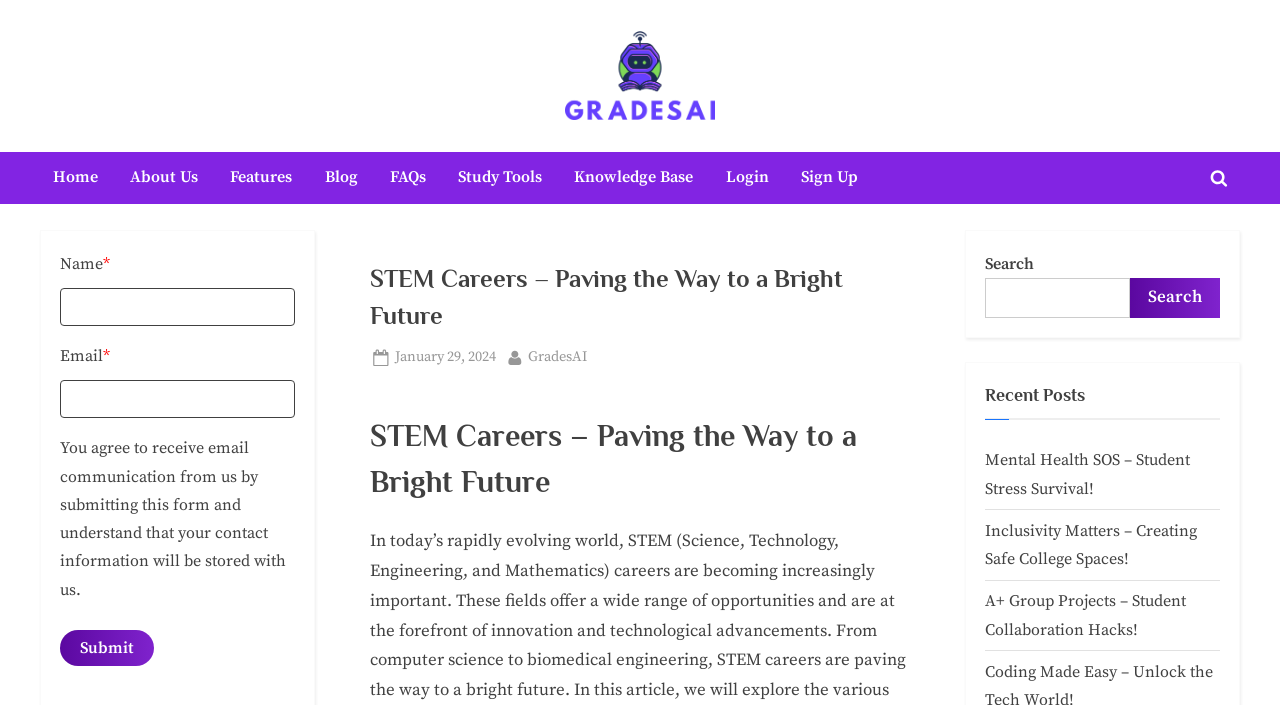Extract the main headline from the webpage and generate its text.

STEM Careers – Paving the Way to a Bright Future